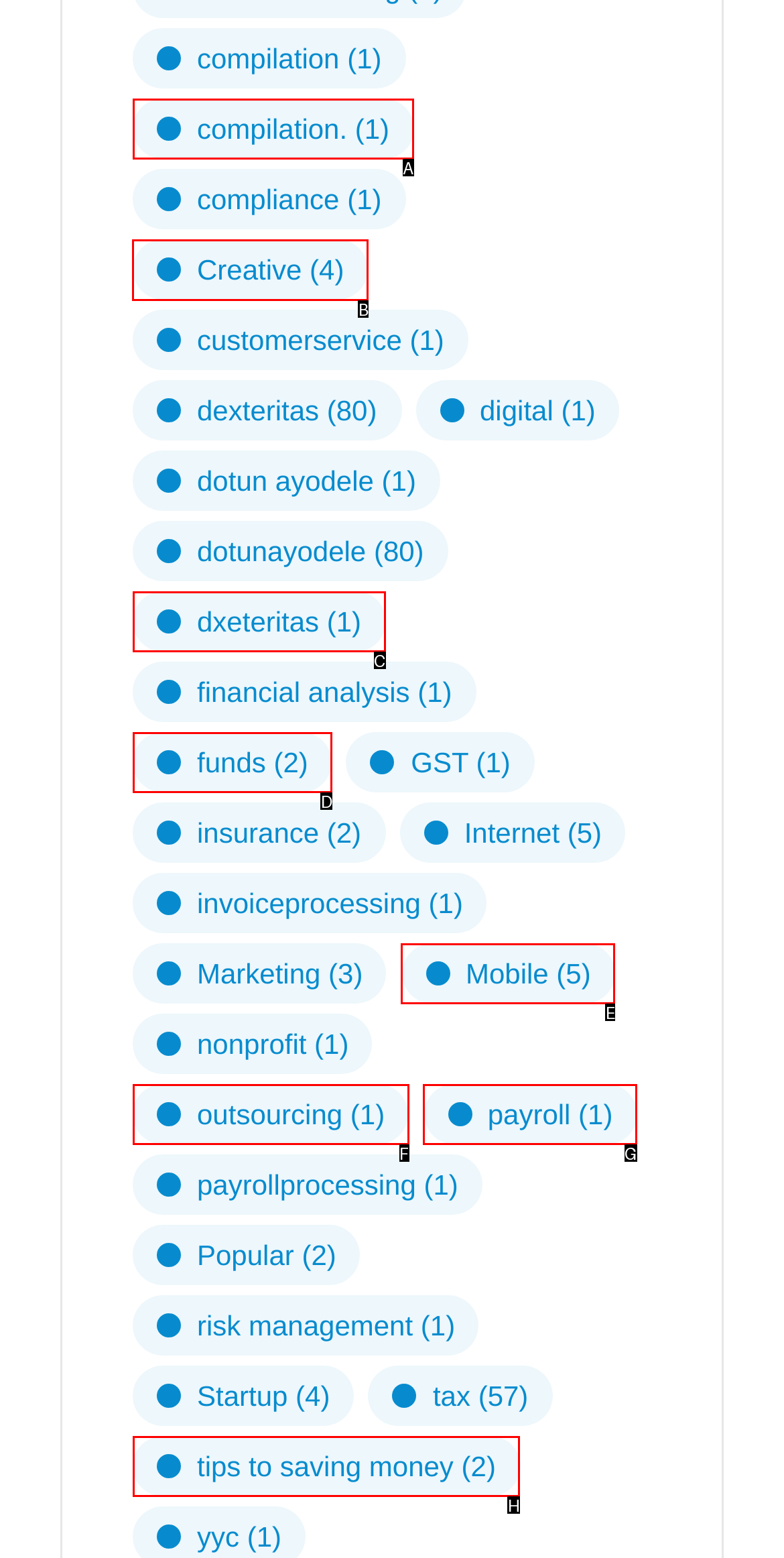For the instruction: Explore Creative, which HTML element should be clicked?
Respond with the letter of the appropriate option from the choices given.

B